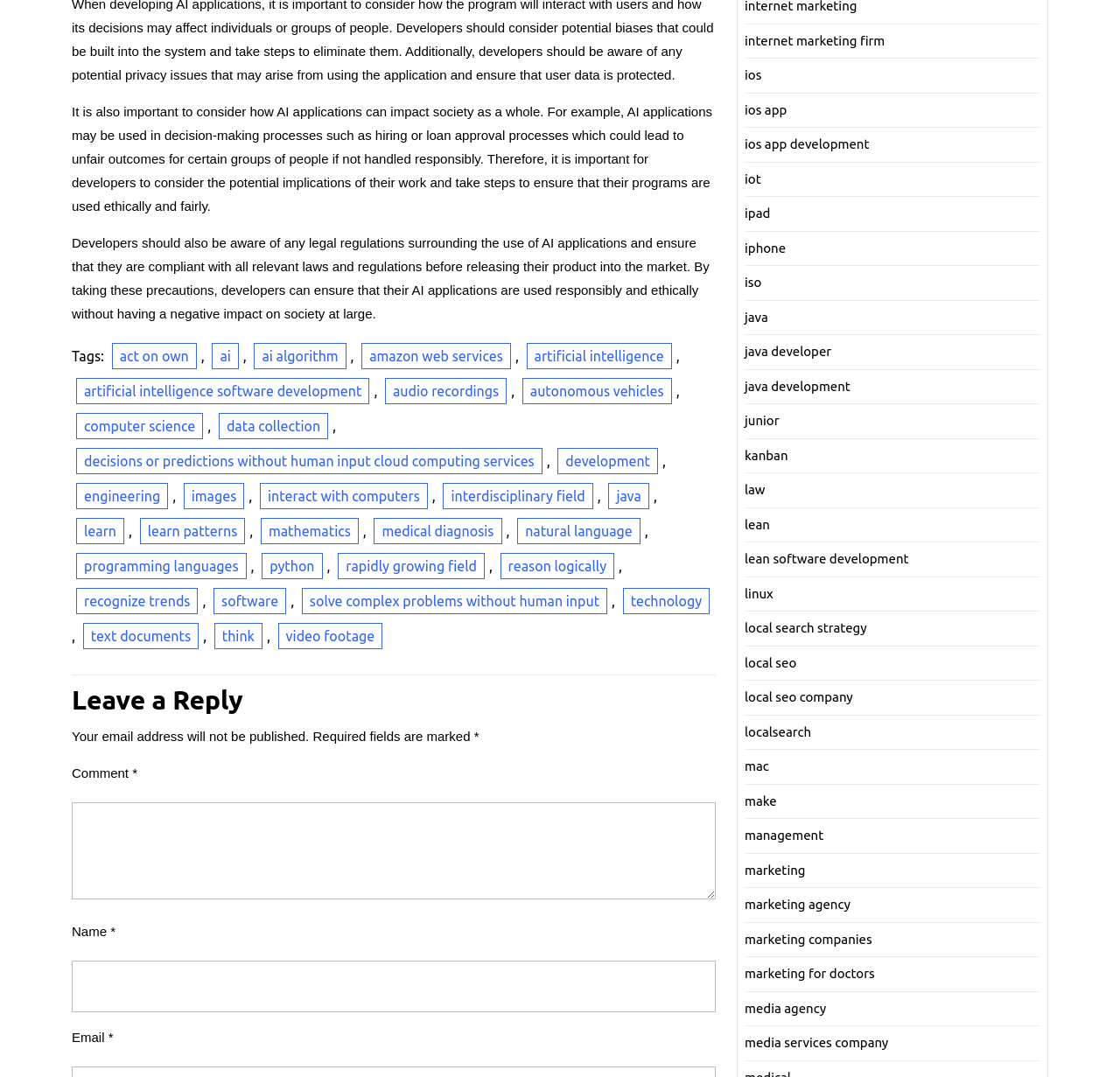Provide the bounding box coordinates of the area you need to click to execute the following instruction: "Enter your name".

[0.064, 0.892, 0.639, 0.94]